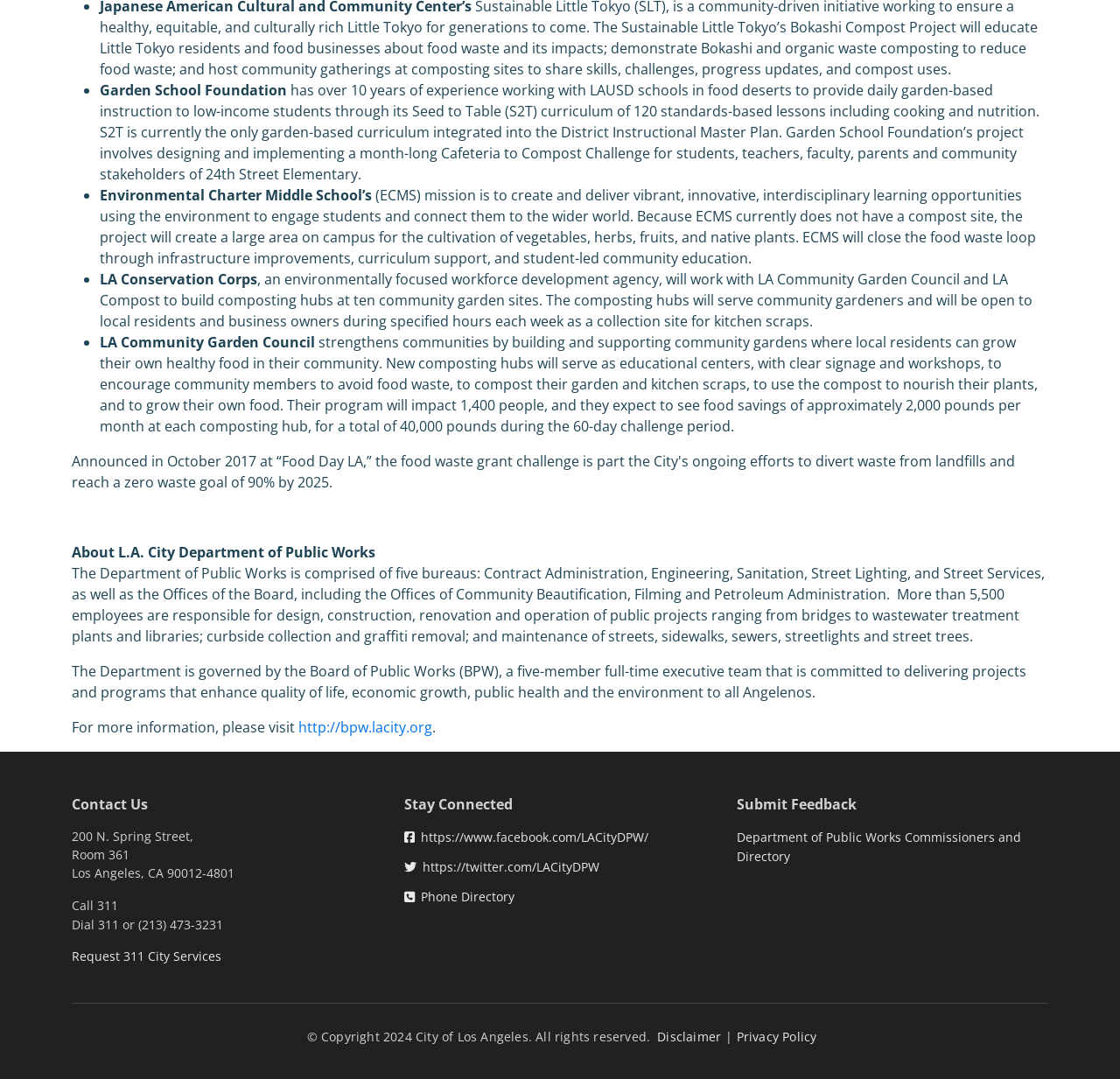Locate the bounding box coordinates of the clickable area needed to fulfill the instruction: "Submit feedback to the Department of Public Works".

[0.658, 0.737, 0.765, 0.755]